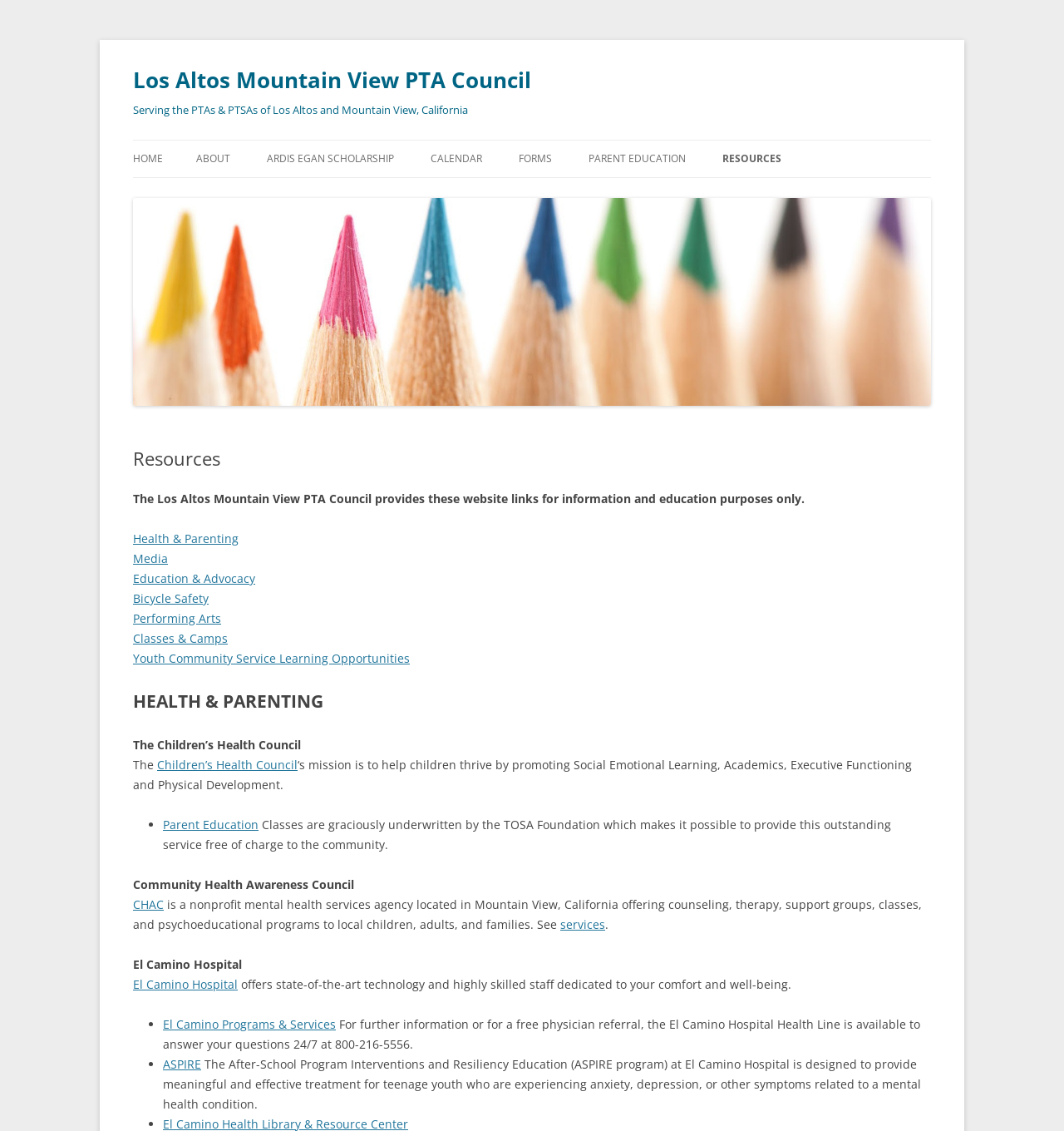Please identify the bounding box coordinates of the clickable area that will allow you to execute the instruction: "Click El Camino Hospital".

[0.125, 0.863, 0.223, 0.877]